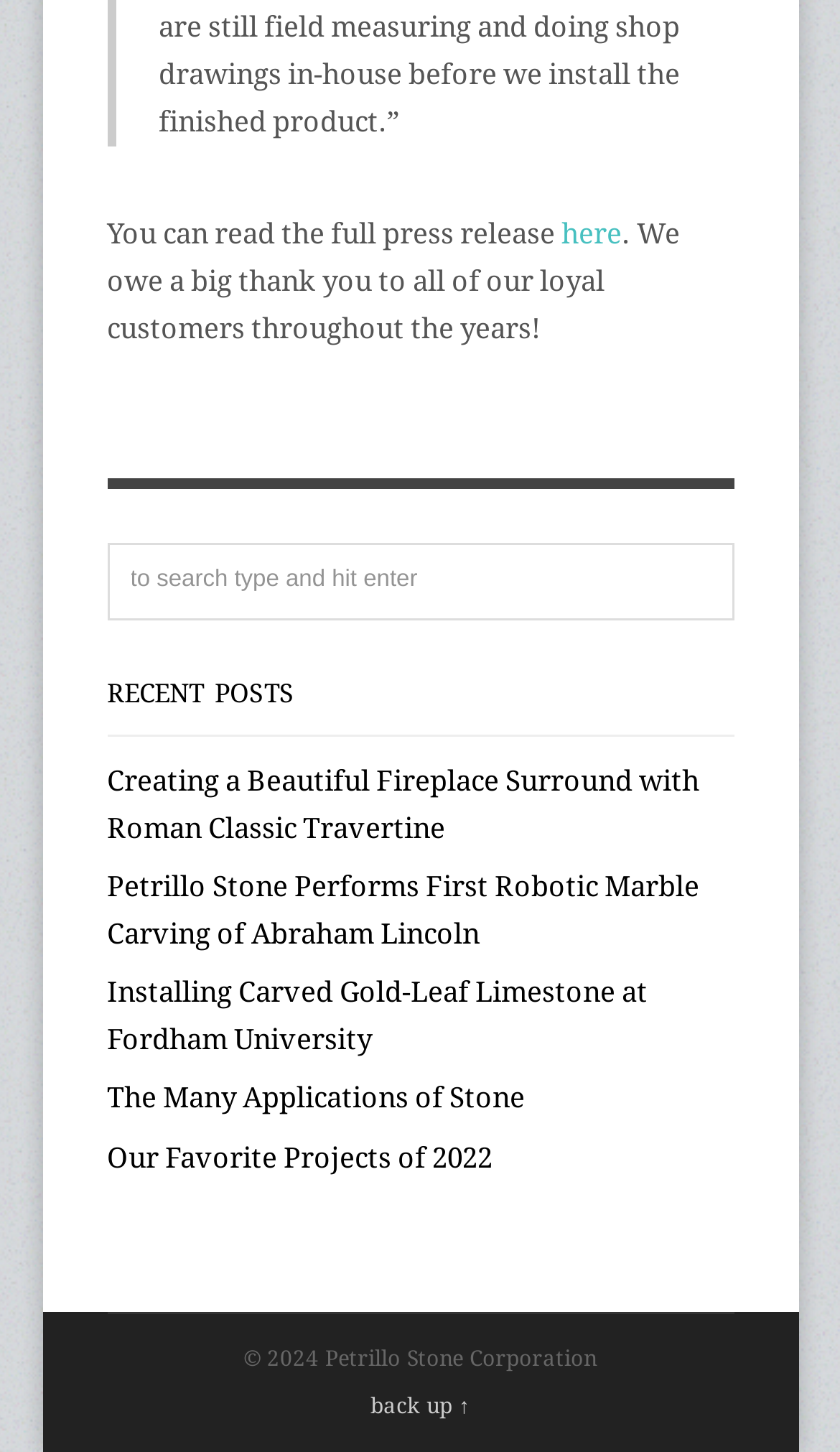What is the tone of the text at the top of the webpage?
Please use the image to provide a one-word or short phrase answer.

grateful